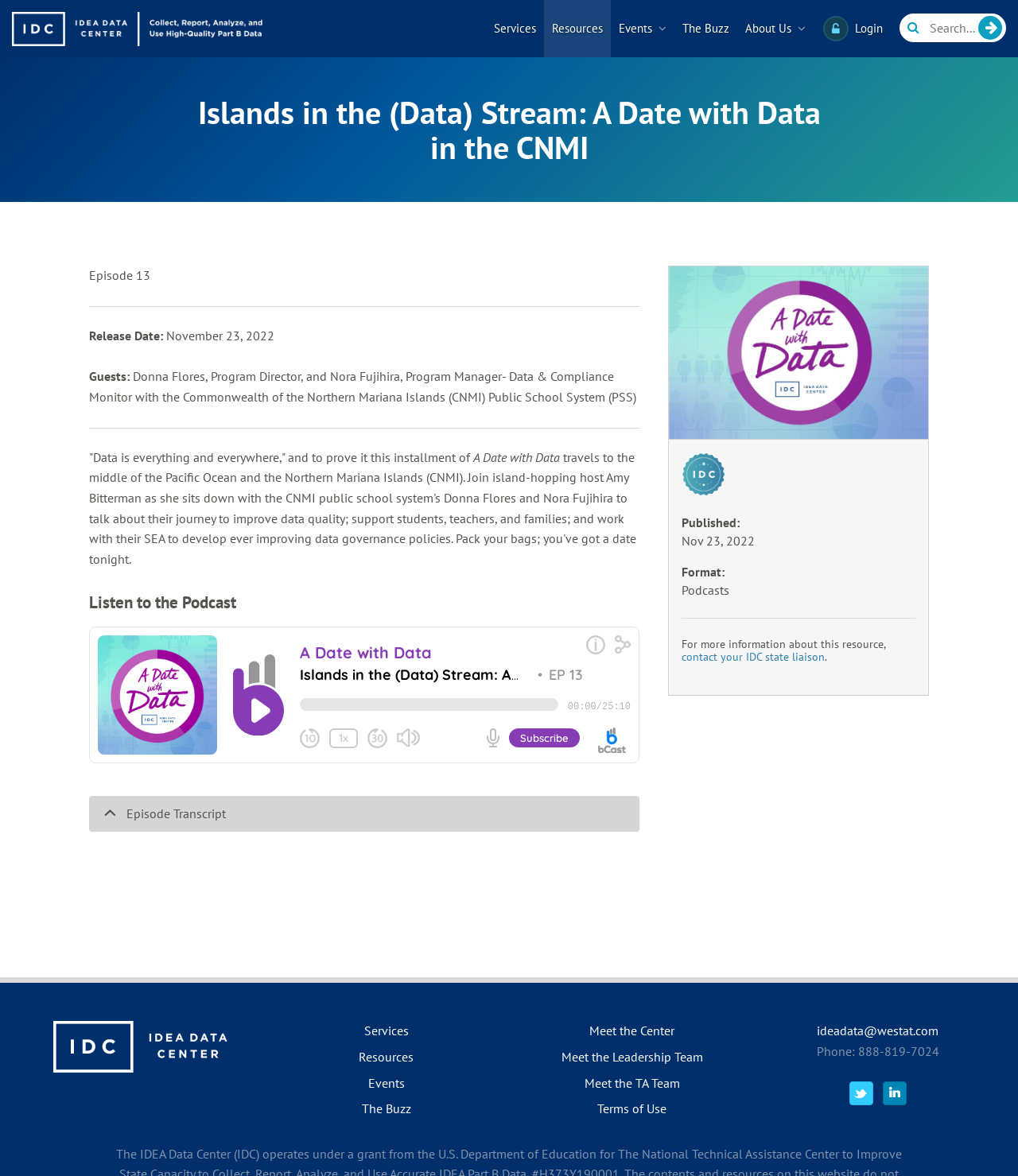Please locate the bounding box coordinates for the element that should be clicked to achieve the following instruction: "Search the site". Ensure the coordinates are given as four float numbers between 0 and 1, i.e., [left, top, right, bottom].

[0.884, 0.011, 0.988, 0.036]